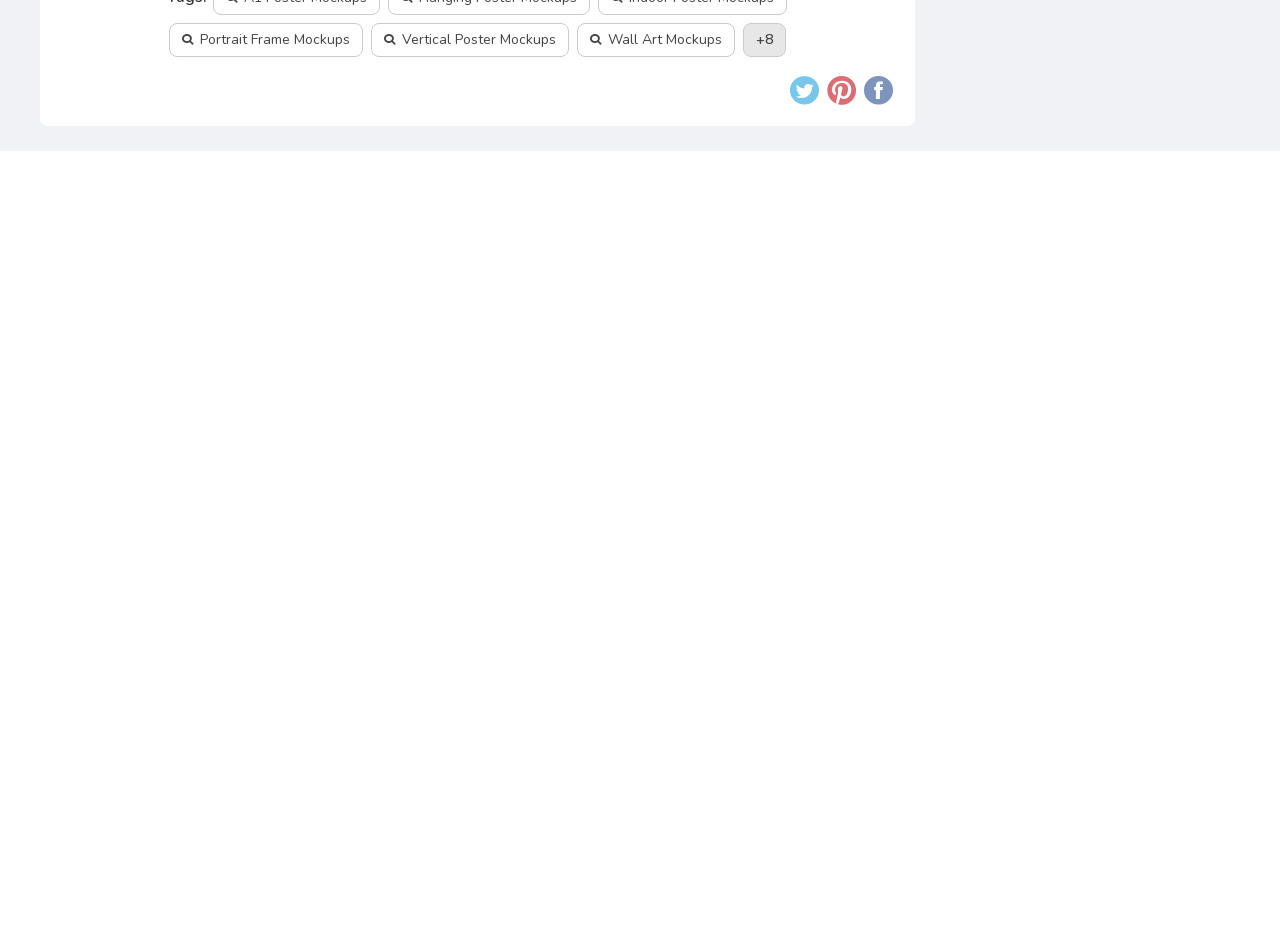Find the bounding box coordinates for the UI element that matches this description: "alt="Pinterest" title="Share on Pinterest"".

[0.645, 0.078, 0.67, 0.113]